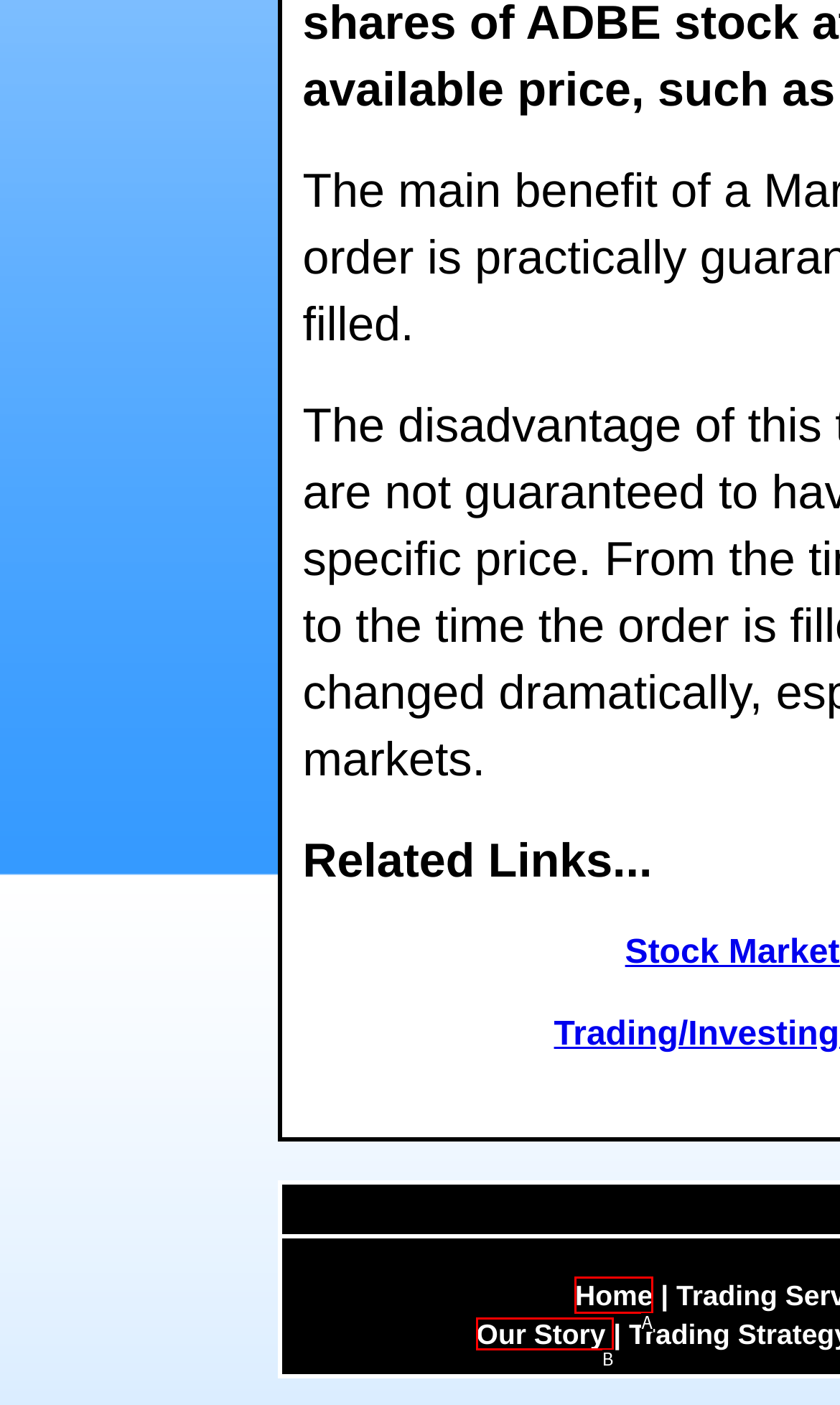Tell me which one HTML element best matches the description: Home
Answer with the option's letter from the given choices directly.

A